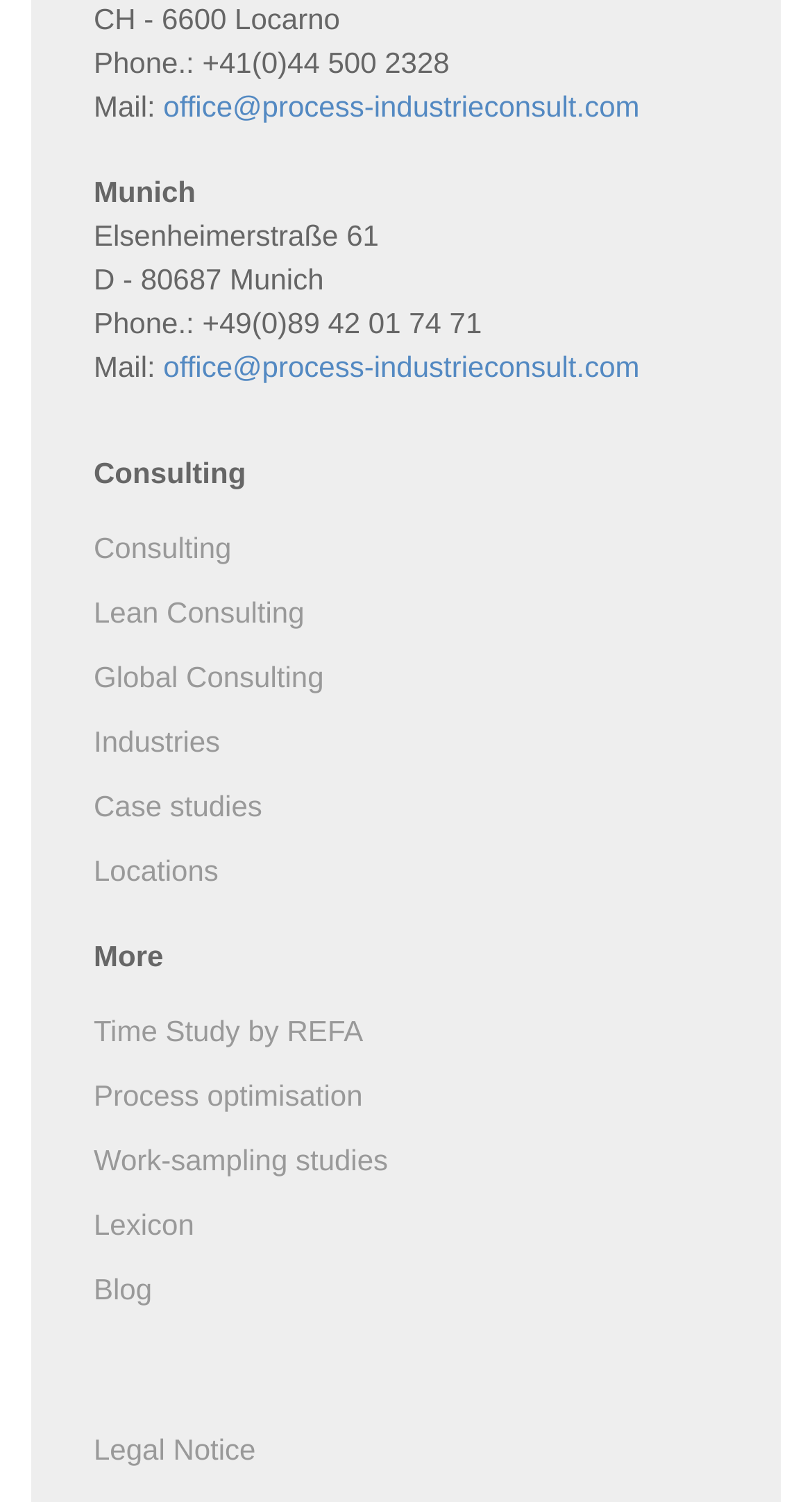Identify the bounding box coordinates of the section to be clicked to complete the task described by the following instruction: "Read the blog". The coordinates should be four float numbers between 0 and 1, formatted as [left, top, right, bottom].

[0.115, 0.838, 0.885, 0.881]